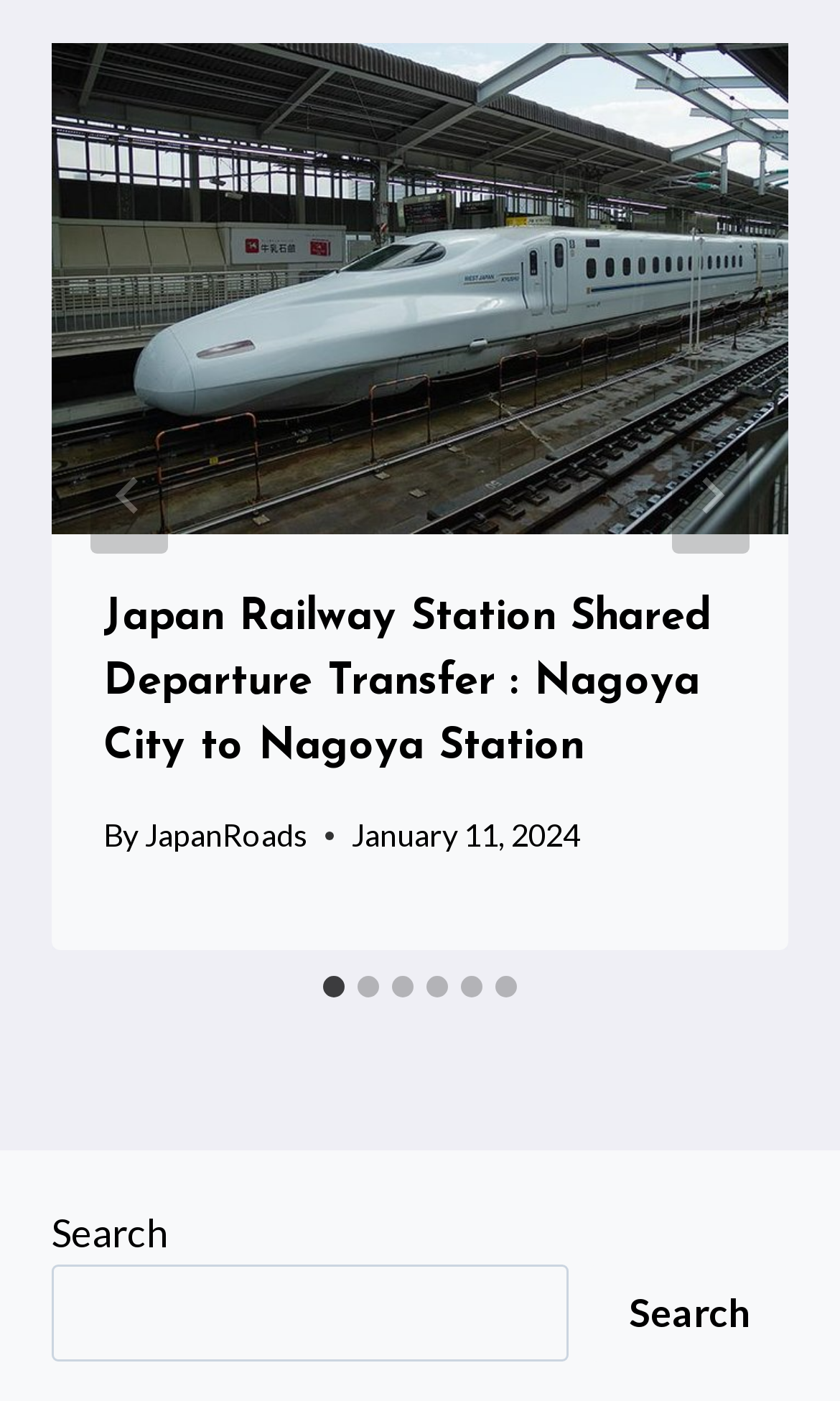Please predict the bounding box coordinates of the element's region where a click is necessary to complete the following instruction: "View the first slide". The coordinates should be represented by four float numbers between 0 and 1, i.e., [left, top, right, bottom].

[0.385, 0.697, 0.41, 0.712]